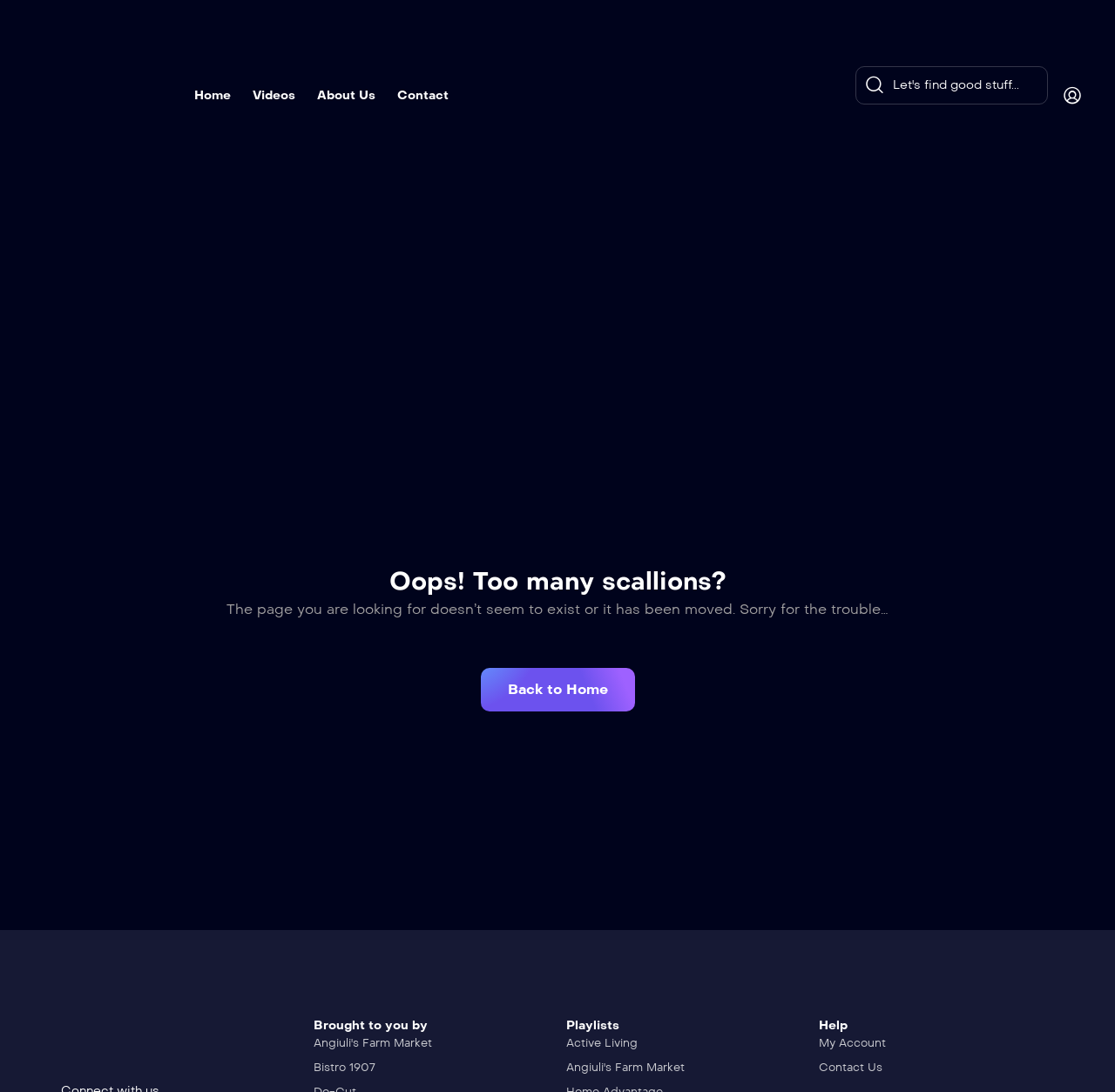What is the error message on the page?
Utilize the image to construct a detailed and well-explained answer.

The error message is located in the main content area of the webpage, and it says 'Oops! Too many scallions?'. This message is likely a humorous way of saying that the page cannot be found or has been moved.